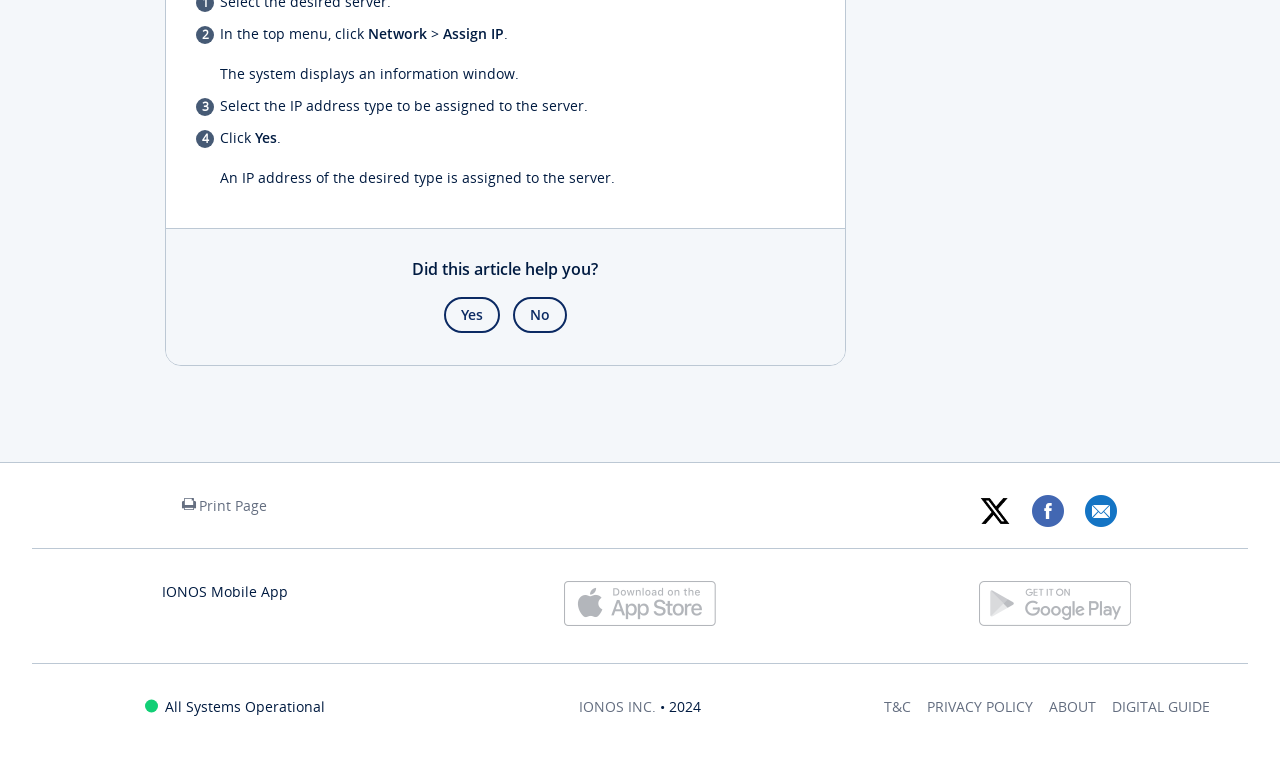Predict the bounding box coordinates for the UI element described as: "Digital Guide". The coordinates should be four float numbers between 0 and 1, presented as [left, top, right, bottom].

[0.869, 0.892, 0.946, 0.916]